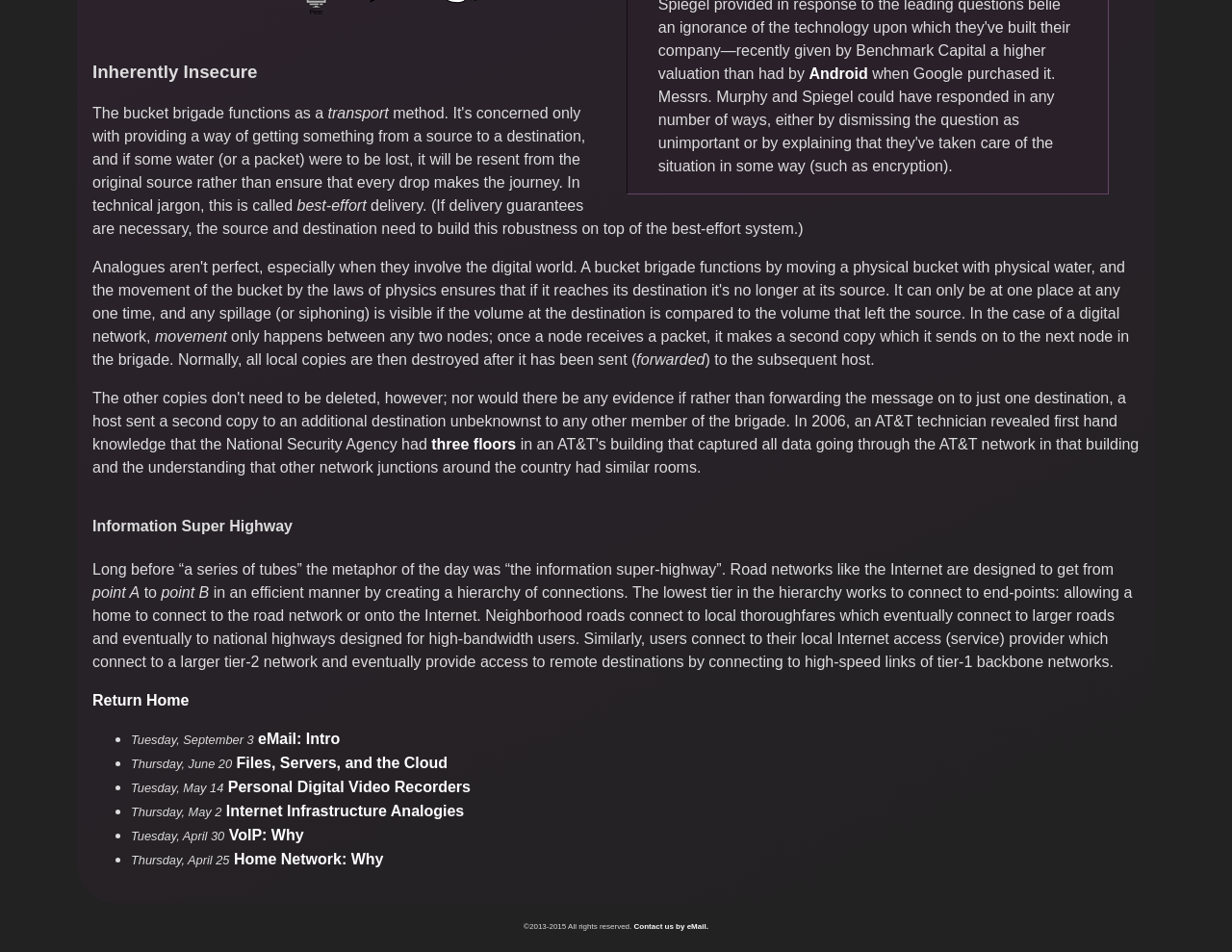Please determine the bounding box coordinates for the element that should be clicked to follow these instructions: "Contact us by eMail".

[0.514, 0.969, 0.575, 0.978]